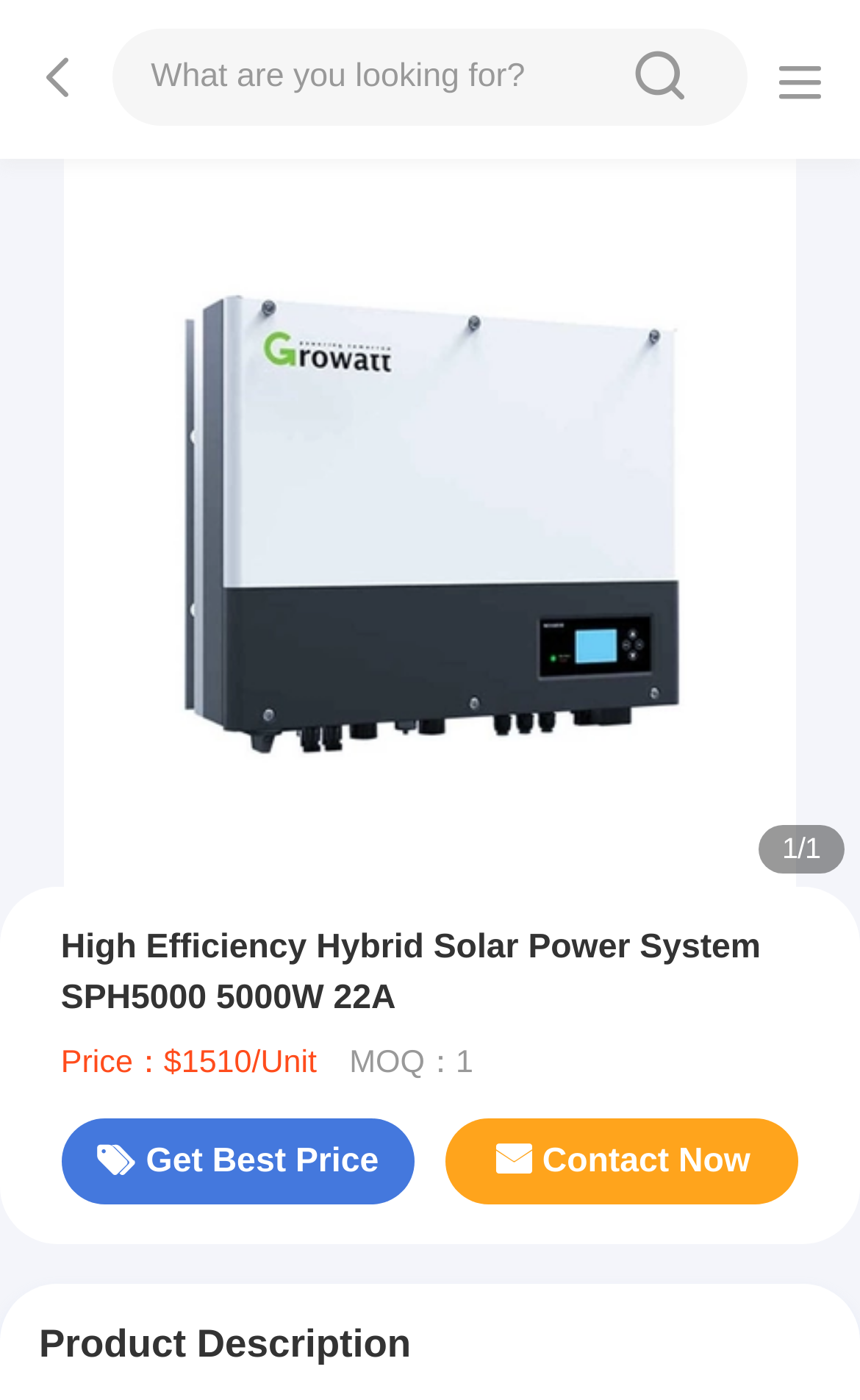What is the product name displayed on the image?
Refer to the image and provide a detailed answer to the question.

I found an image on the page with a caption that says 'High Efficiency Hybrid Solar Power System SPH5000 5000W 22A', which is likely the product name.